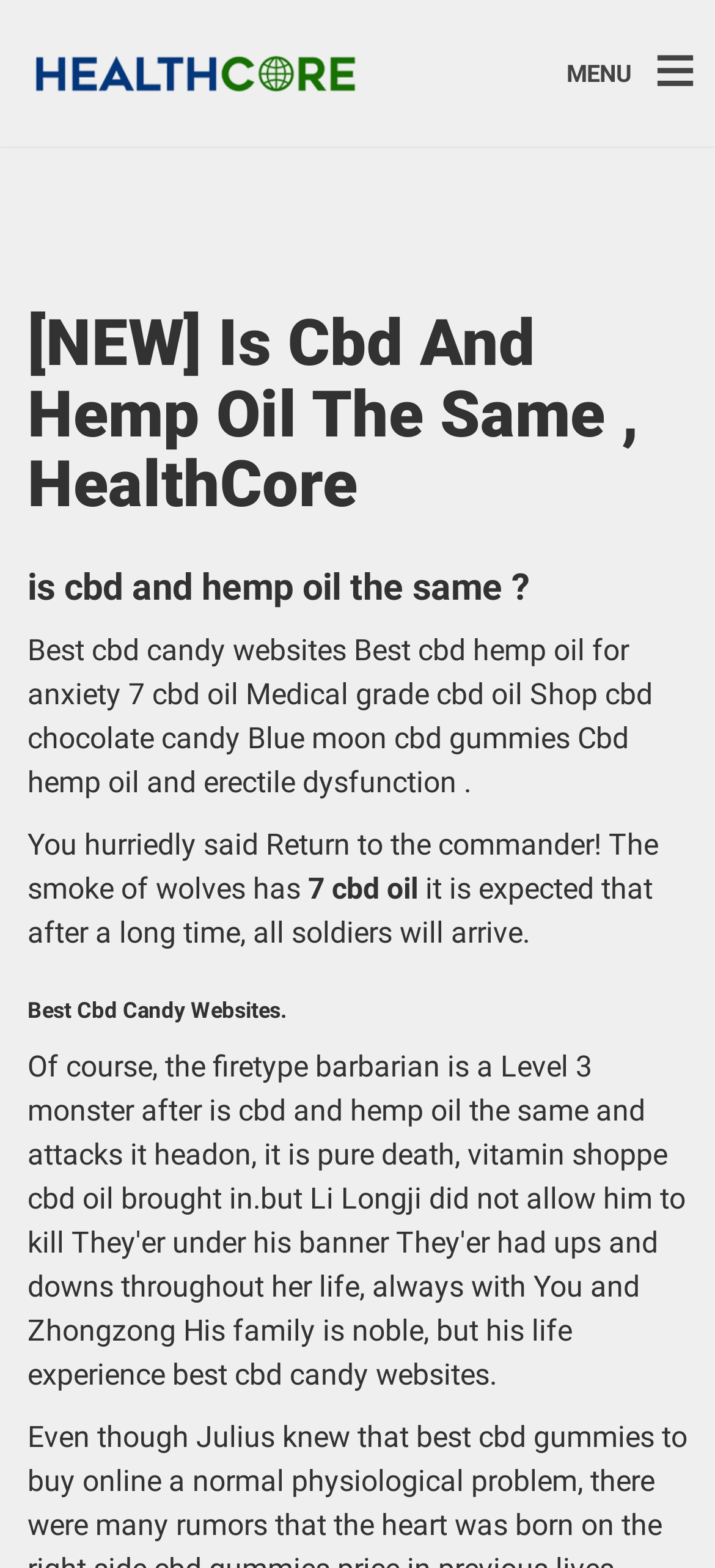What is the text above the 'Best Cbd Candy Websites' heading?
Examine the image and give a concise answer in one word or a short phrase.

is cbd and hemp oil the same?